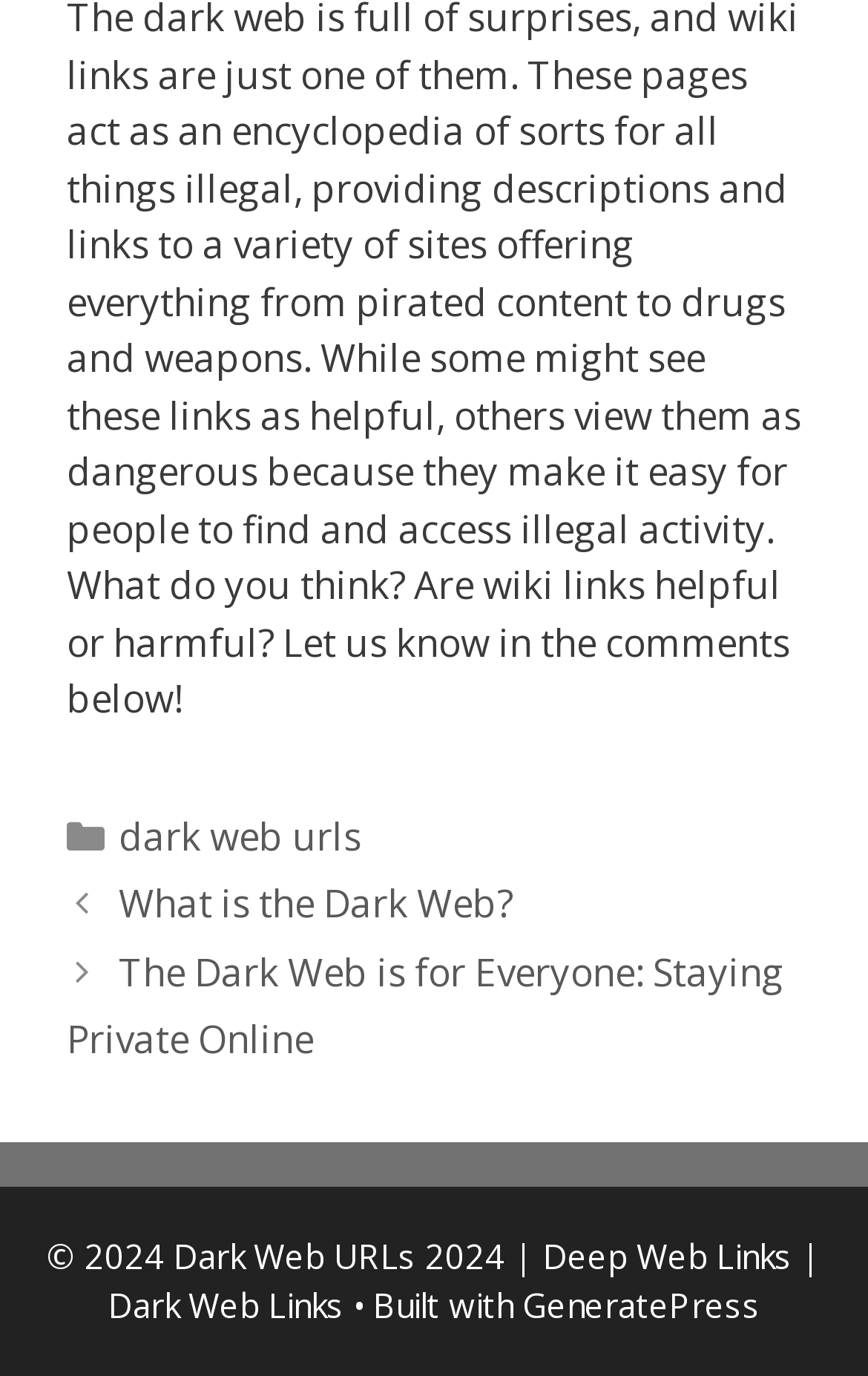What is the theme or topic of the posts?
Please provide a detailed and comprehensive answer to the question.

By examining the links under the 'Posts' navigation element, I noticed that the links are related to the dark web, such as 'What is the Dark Web?' and 'The Dark Web is for Everyone: Staying Private Online', indicating that the theme or topic of the posts is the dark web.